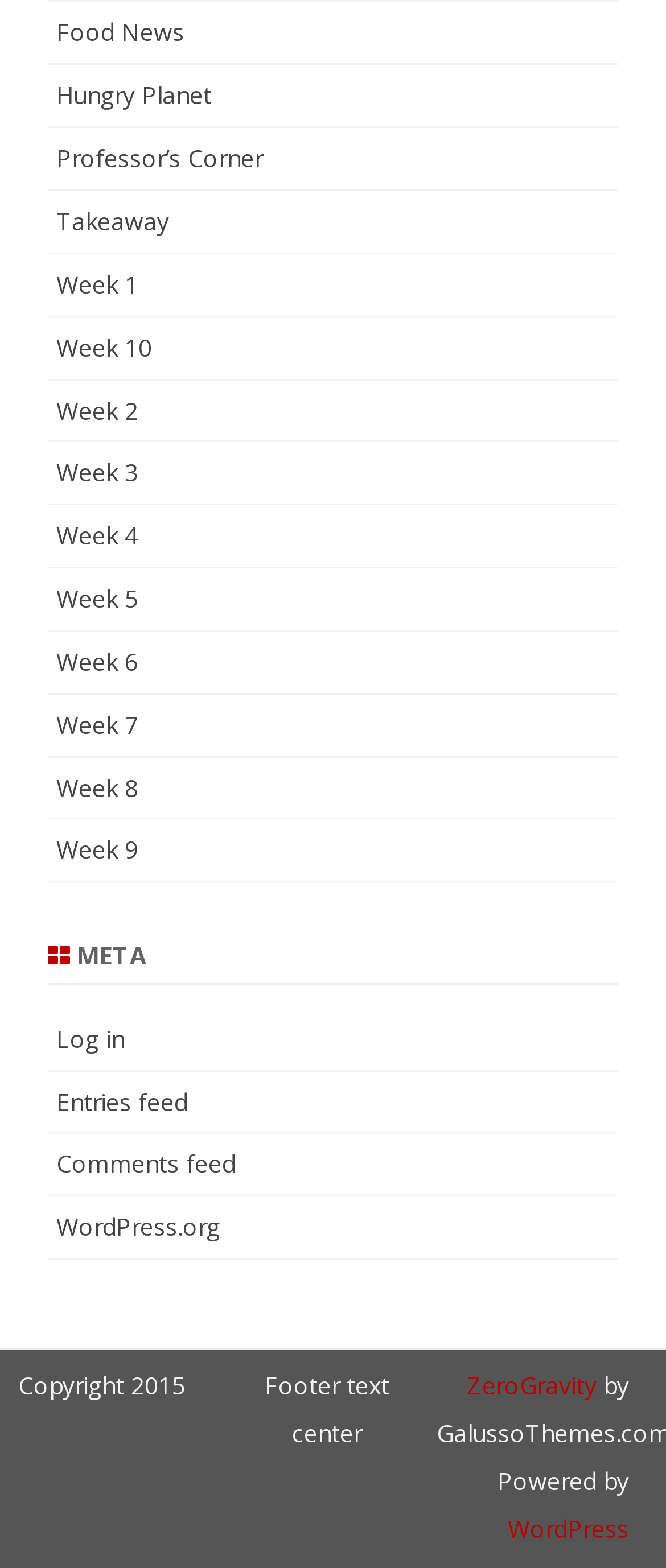Provide the bounding box coordinates of the HTML element described by the text: "WordPress.org". The coordinates should be in the format [left, top, right, bottom] with values between 0 and 1.

[0.085, 0.772, 0.331, 0.793]